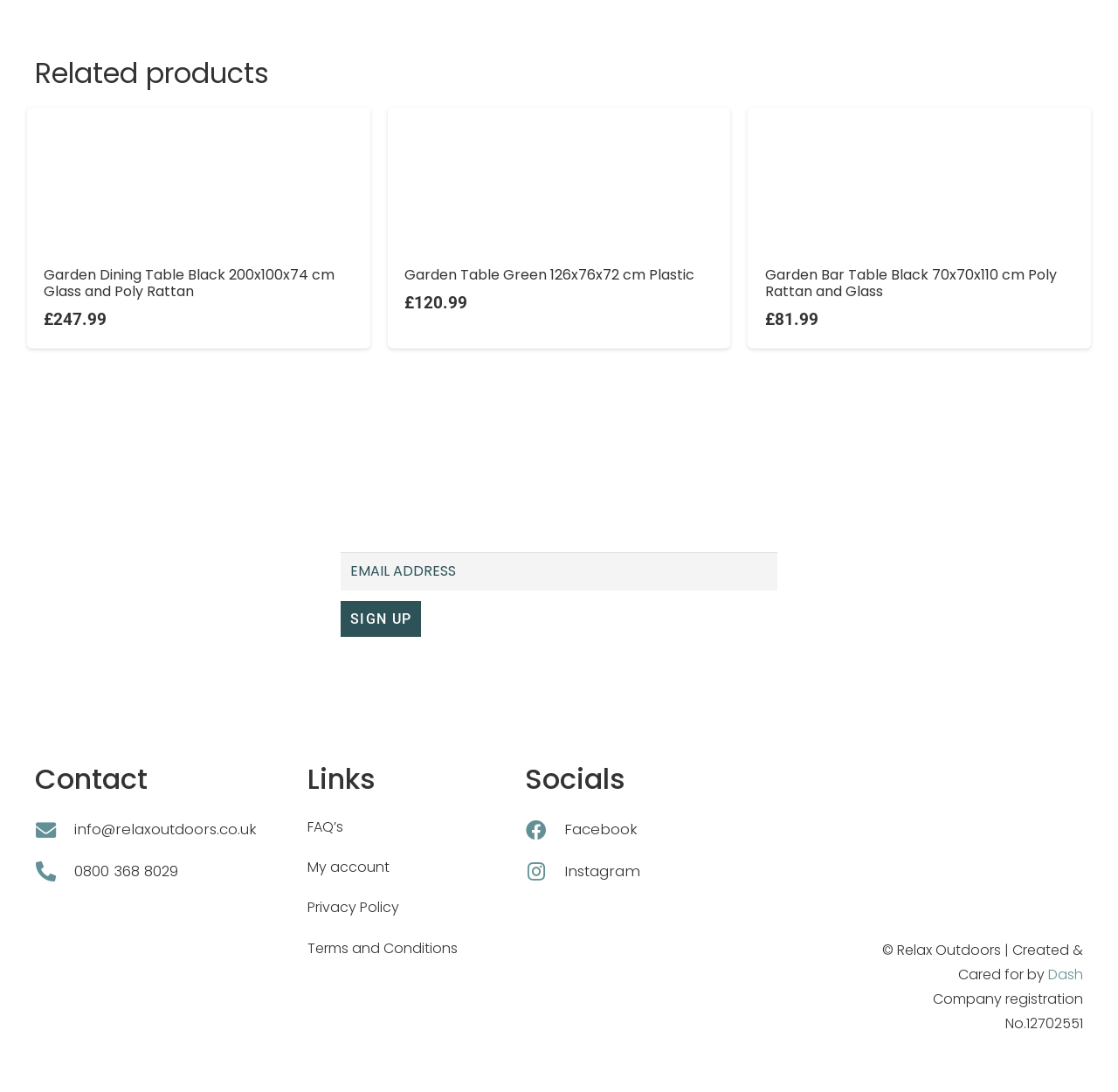Determine the coordinates of the bounding box for the clickable area needed to execute this instruction: "Contact us via email".

[0.031, 0.748, 0.067, 0.771]